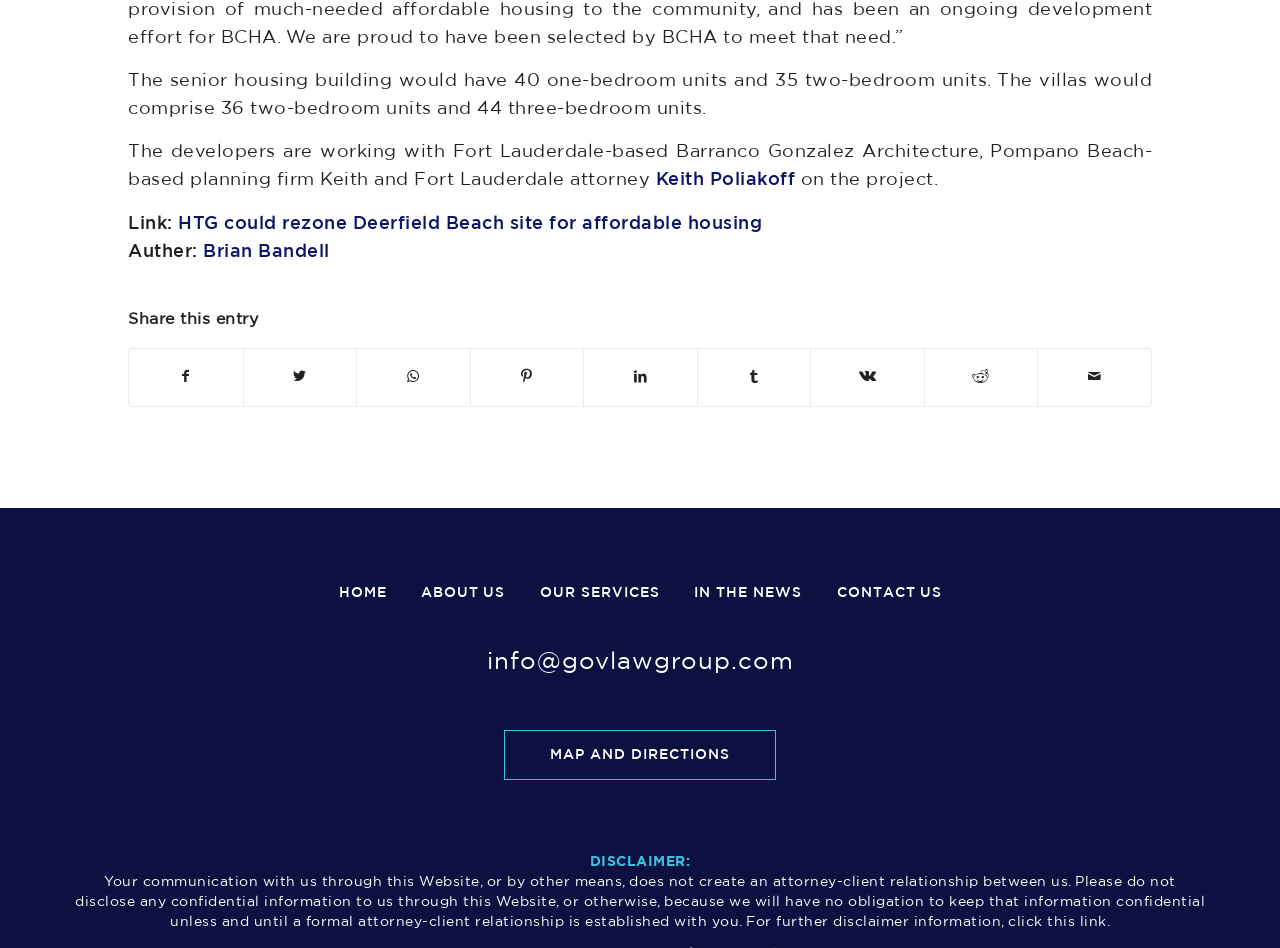What is the name of the architecture firm mentioned?
Provide an in-depth and detailed explanation in response to the question.

The article mentions that the developers are working with Fort Lauderdale-based Barranco Gonzalez Architecture, indicating that this is the name of the architecture firm involved in the project.